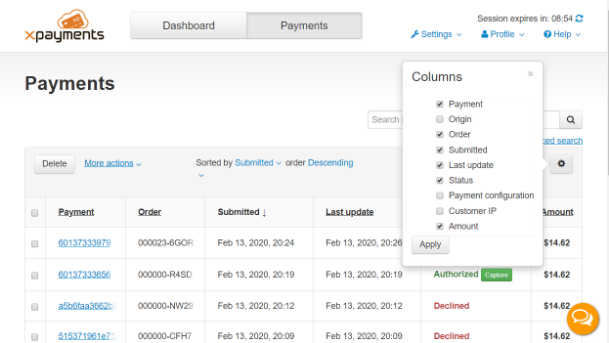Create a detailed narrative that captures the essence of the image.

The image depicts a section of the "Payments" interface from the xpayments dashboard. At the top, there are navigation tabs labeled "Dashboard" and "Payments," alongside a settings icon, indicating user options are available. The main display features a table documenting various payment entries, including columns such as "Payment," "Order," "Submitted," "Last update," and "Amount." 

On the right side of the table, a floating menu labeled "Columns" allows users to customize the display settings. Users can select which columns to show by checking or unchecking boxes next to each field. The "Apply" button at the bottom indicates that changes can be confirmed. Below the columns menu, the payments listed include their statuses, with some marked as "Authorized" and others as "Declined," providing insight into transaction outcomes. The overall design aims to enhance user experience by offering flexibility in data presentation.